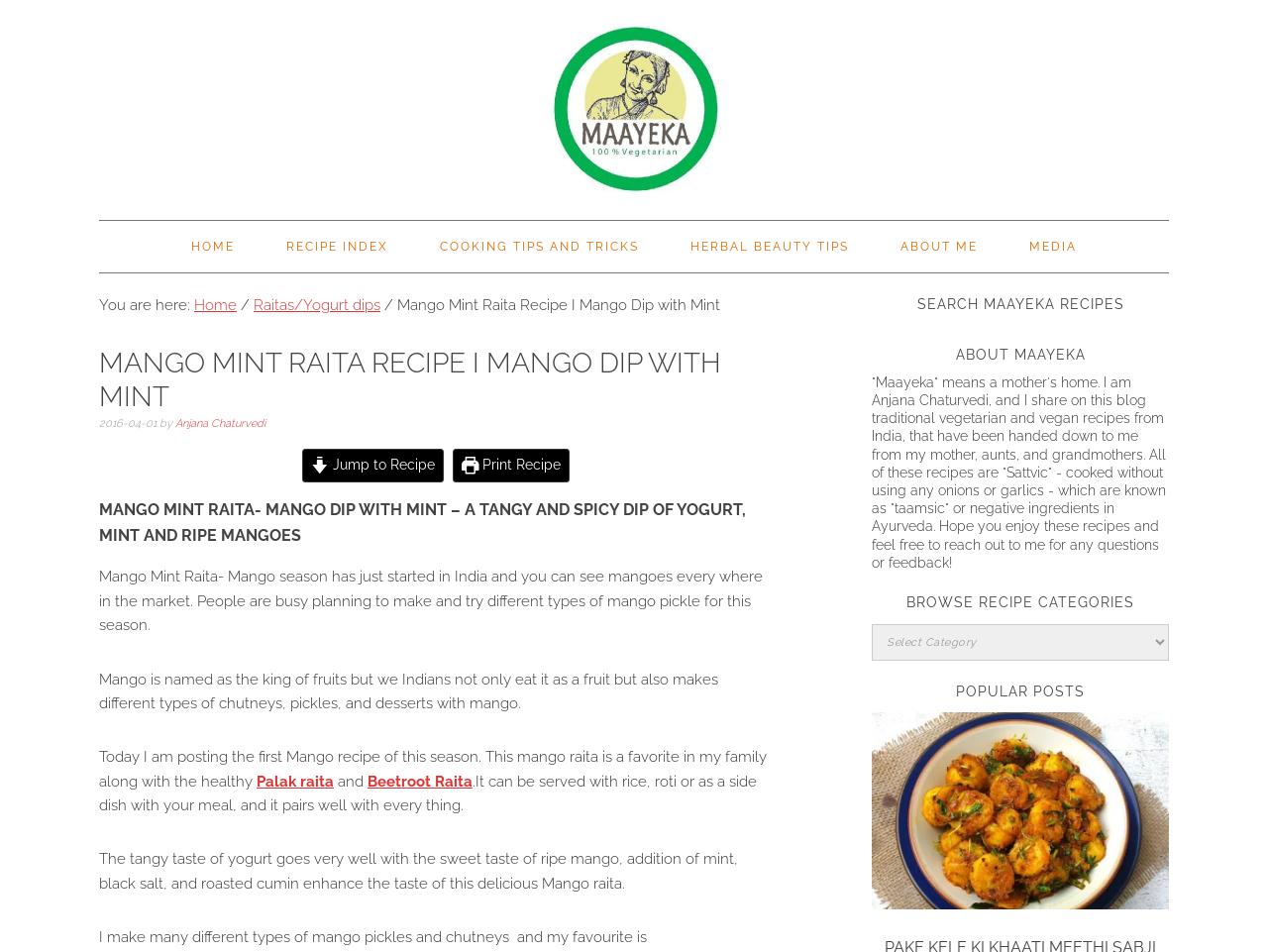Show me the bounding box coordinates of the clickable region to achieve the task as per the instruction: "Print the recipe".

[0.357, 0.472, 0.449, 0.507]